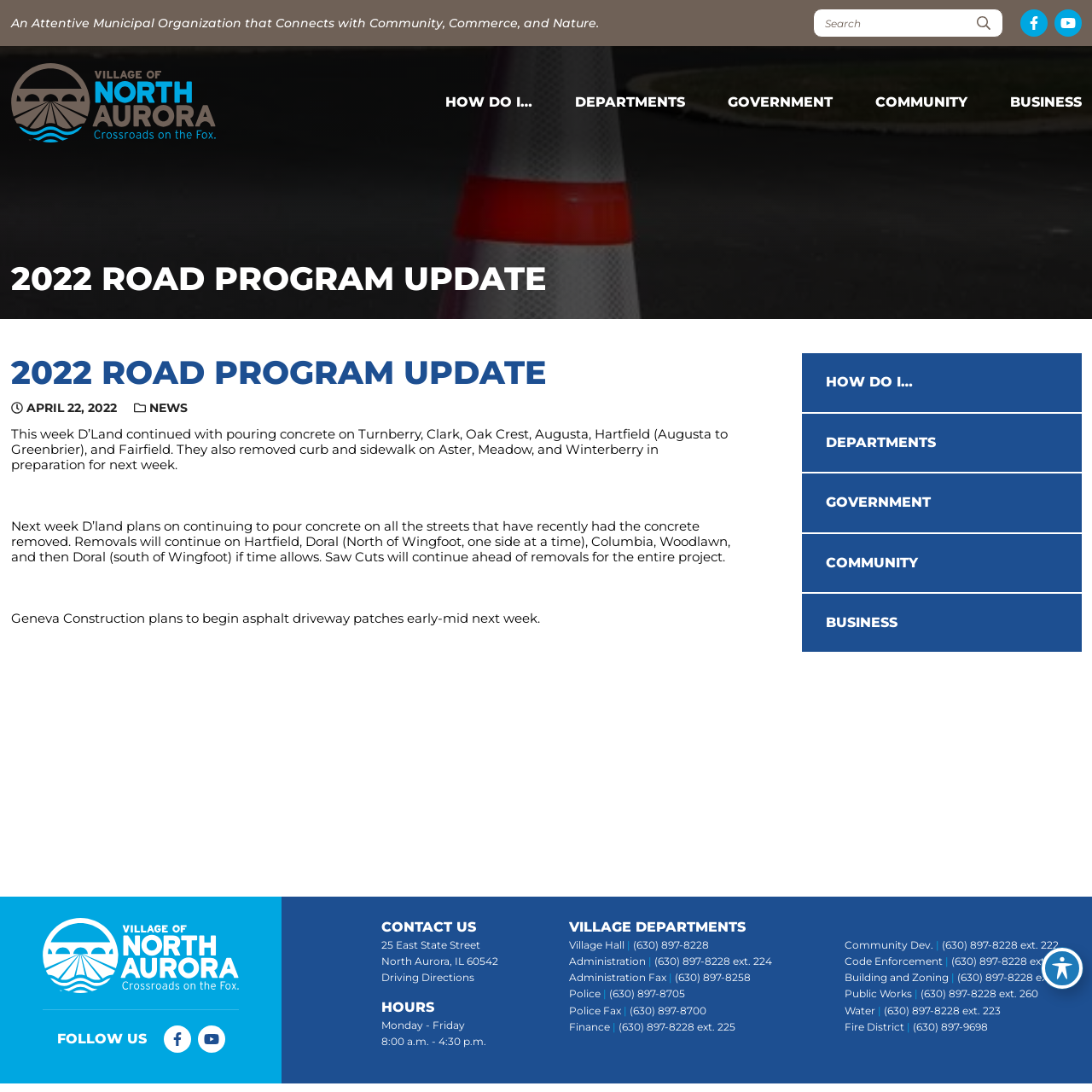Please determine the bounding box coordinates of the element to click on in order to accomplish the following task: "View Village Departments". Ensure the coordinates are four float numbers ranging from 0 to 1, i.e., [left, top, right, bottom].

[0.521, 0.84, 0.99, 0.858]